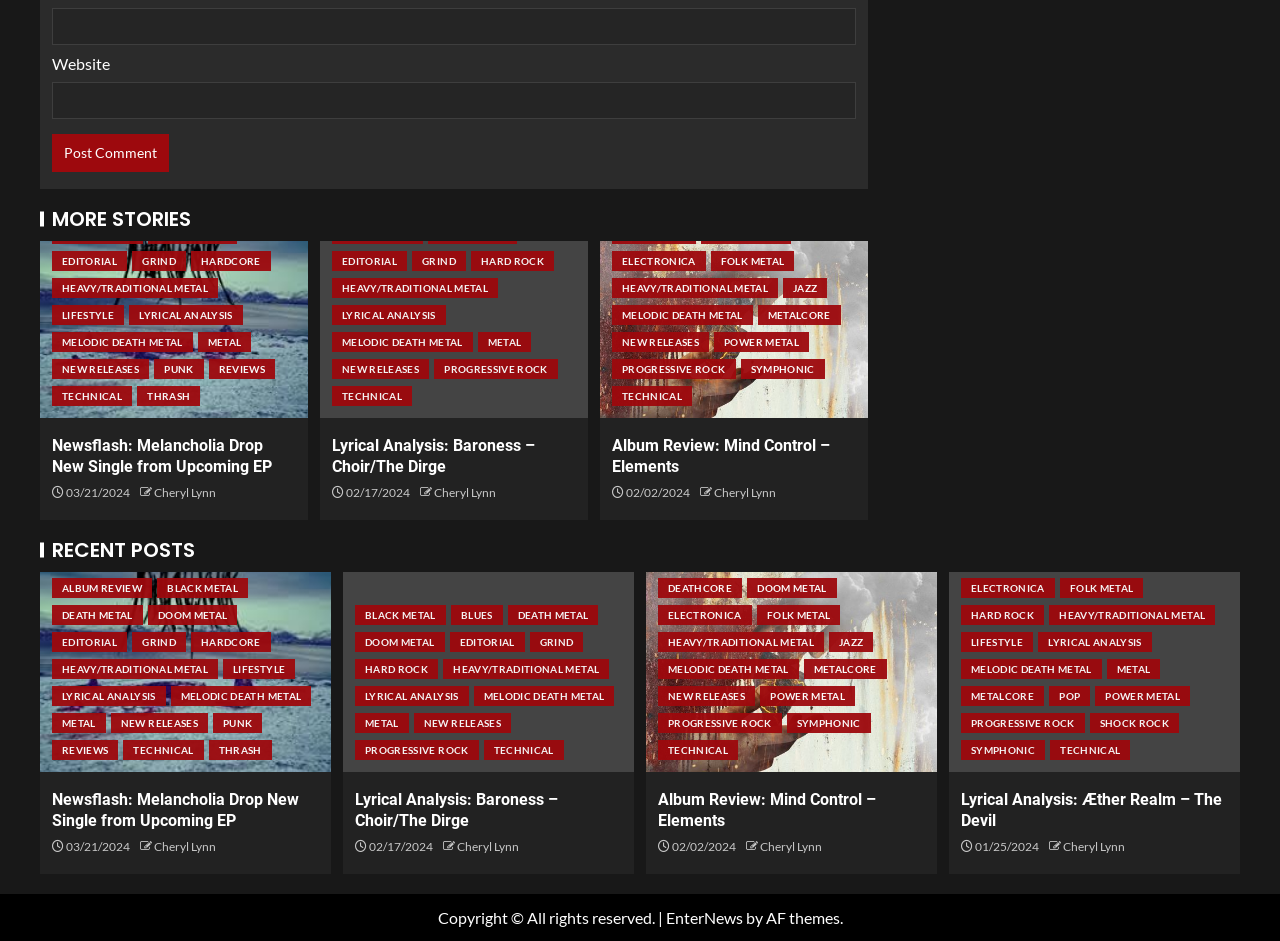Find the bounding box coordinates for the HTML element described as: "Technical". The coordinates should consist of four float values between 0 and 1, i.e., [left, top, right, bottom].

[0.259, 0.41, 0.322, 0.431]